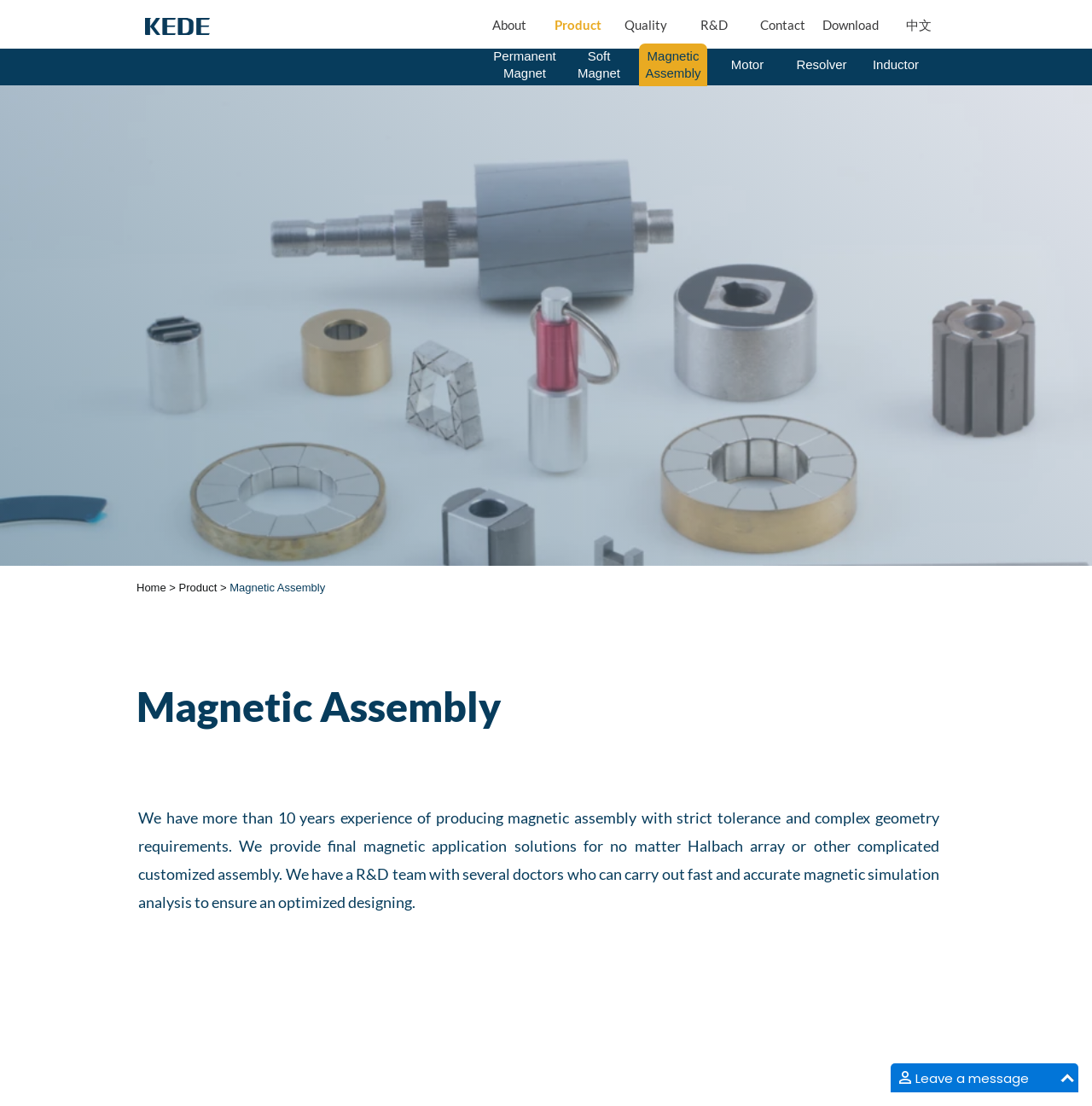Provide your answer to the question using just one word or phrase: What type of products are featured on this page?

Magnetic Assembly